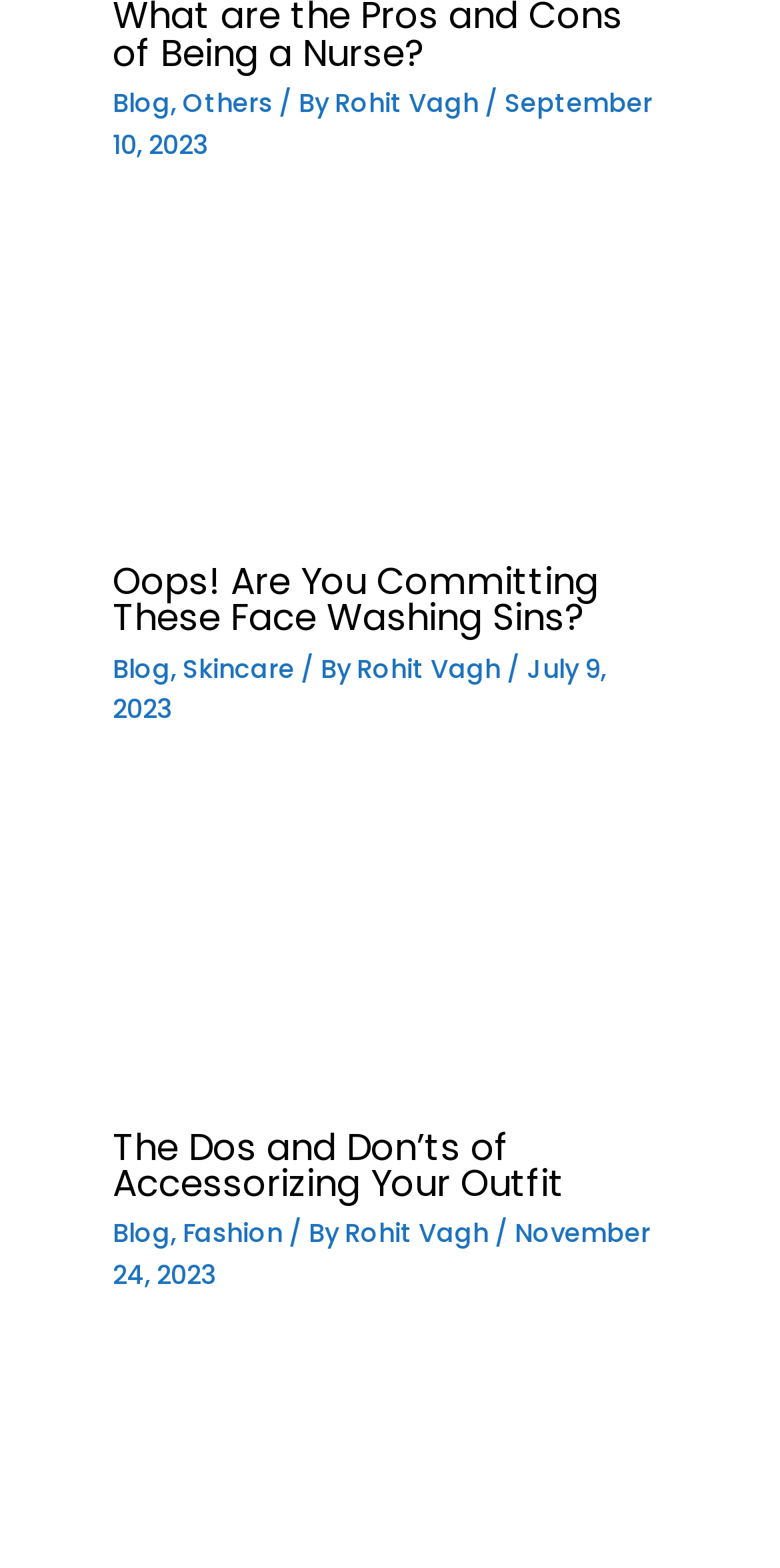How many articles are on this webpage?
Please look at the screenshot and answer in one word or a short phrase.

3